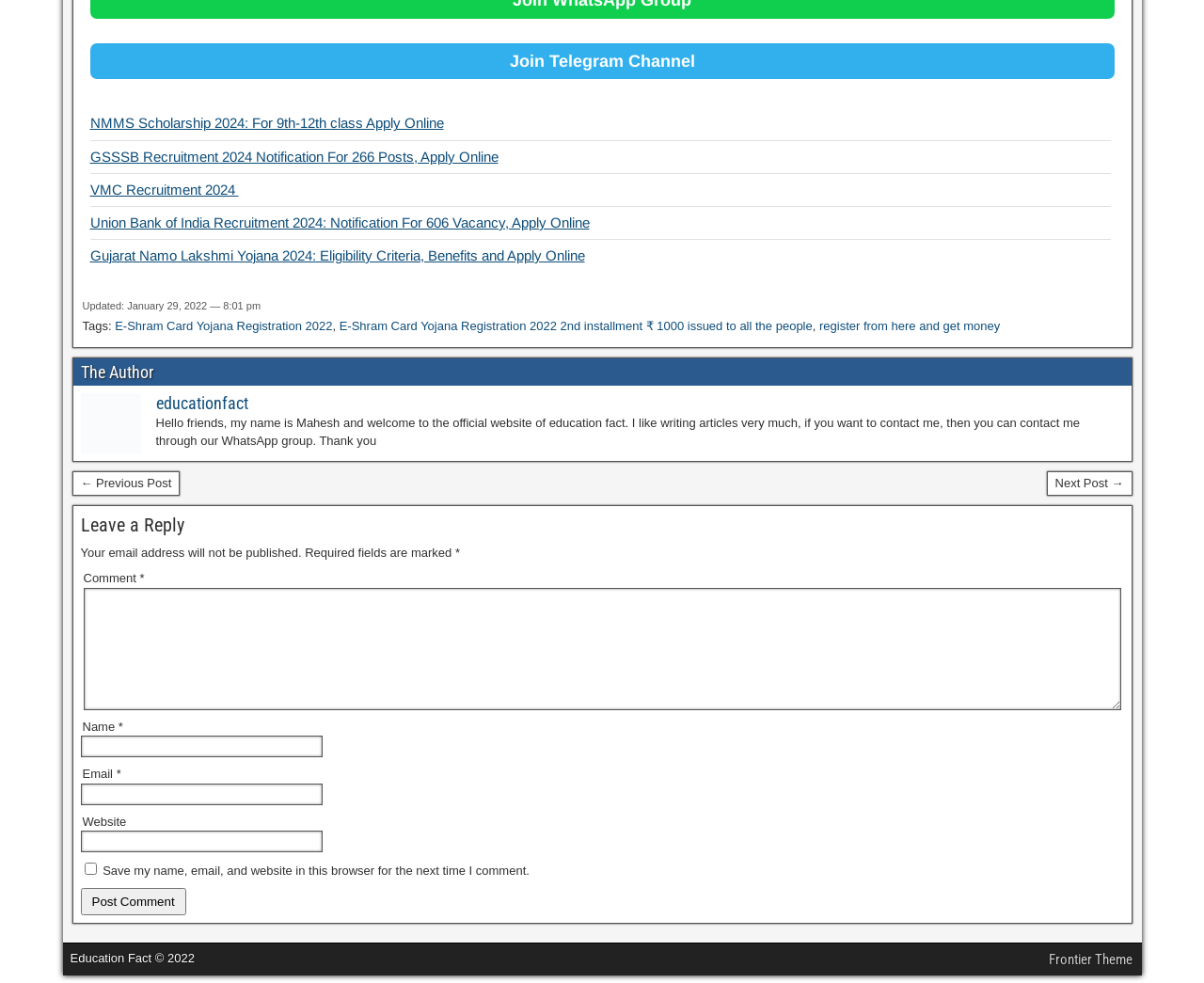Please answer the following question using a single word or phrase: 
What is the purpose of the 'Post Comment' button?

To submit a comment